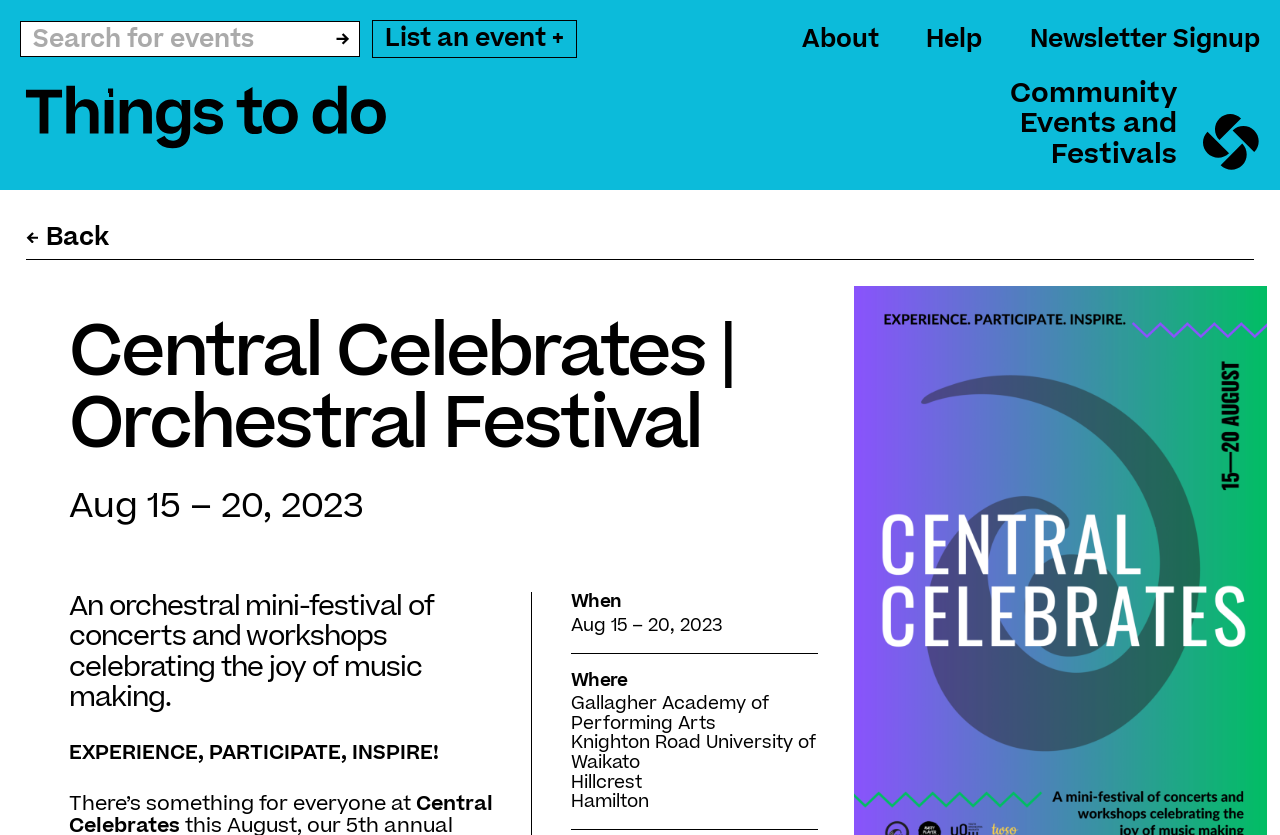When is the festival taking place?
Provide a fully detailed and comprehensive answer to the question.

I found the answer by looking at the StaticText element with the text 'Aug 15 – 20, 2023' which is located under the 'When' heading, indicating the dates of the festival.